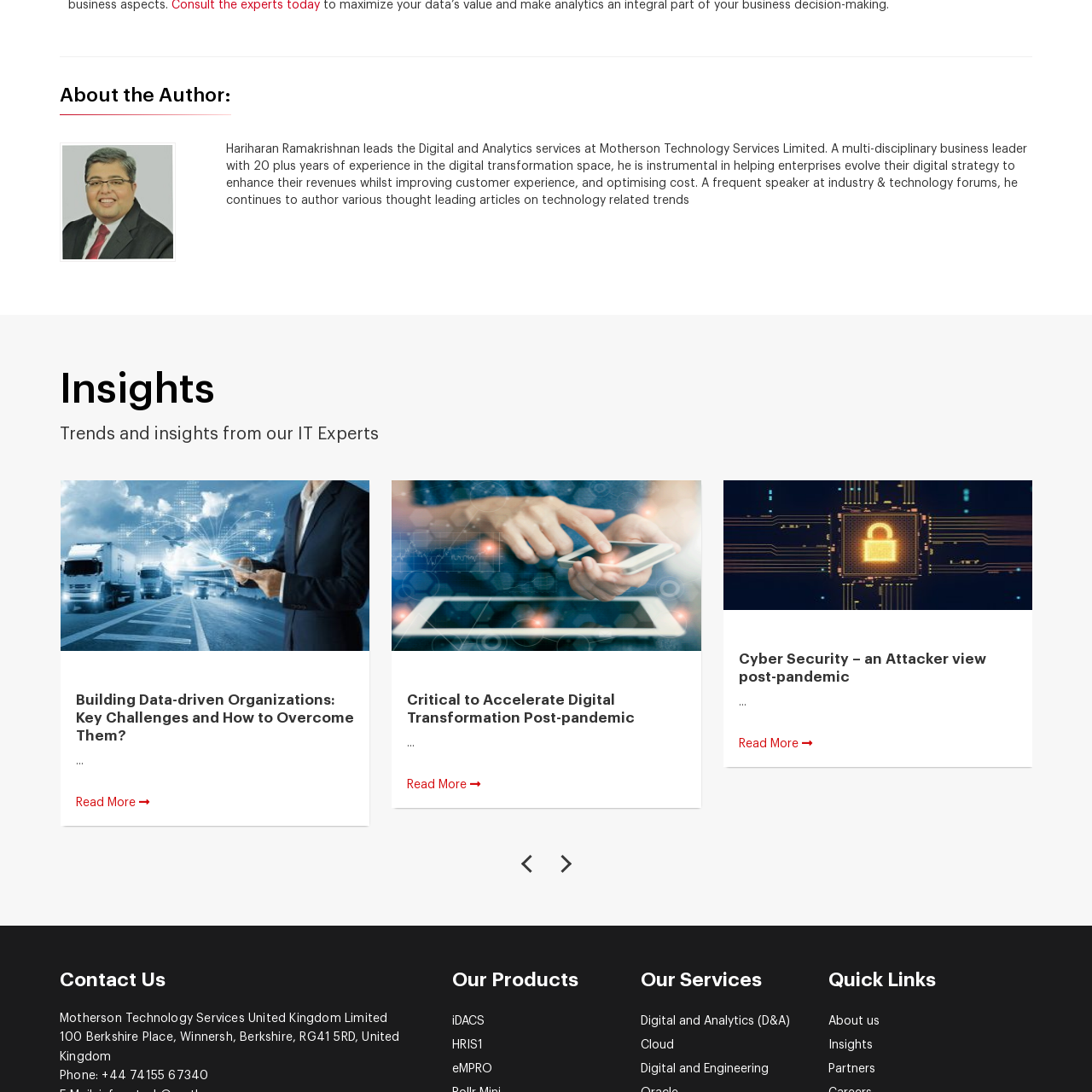Describe all the elements and activities occurring in the red-outlined area of the image extensively.

The image titled "Building Data-driven Organizations: Key Challenges and How to Overcome Them?" illustrates an impactful concept central to modern business strategies. It presents a visual representation that reflects the significant shift towards data-driven decision-making in organizations. This transition is essential for overcoming challenges in today's competitive landscape, emphasizing the need for enterprises to enhance their digital strategies.

The surrounding text highlights insights from IT experts, underscoring the importance of understanding these challenges and the methodologies for transforming data into actionable strategies to improve revenues and customer experiences. The image likely serves as a visual cue to engage readers, encouraging them to explore further how organizations can effectively leverage data in their operations.